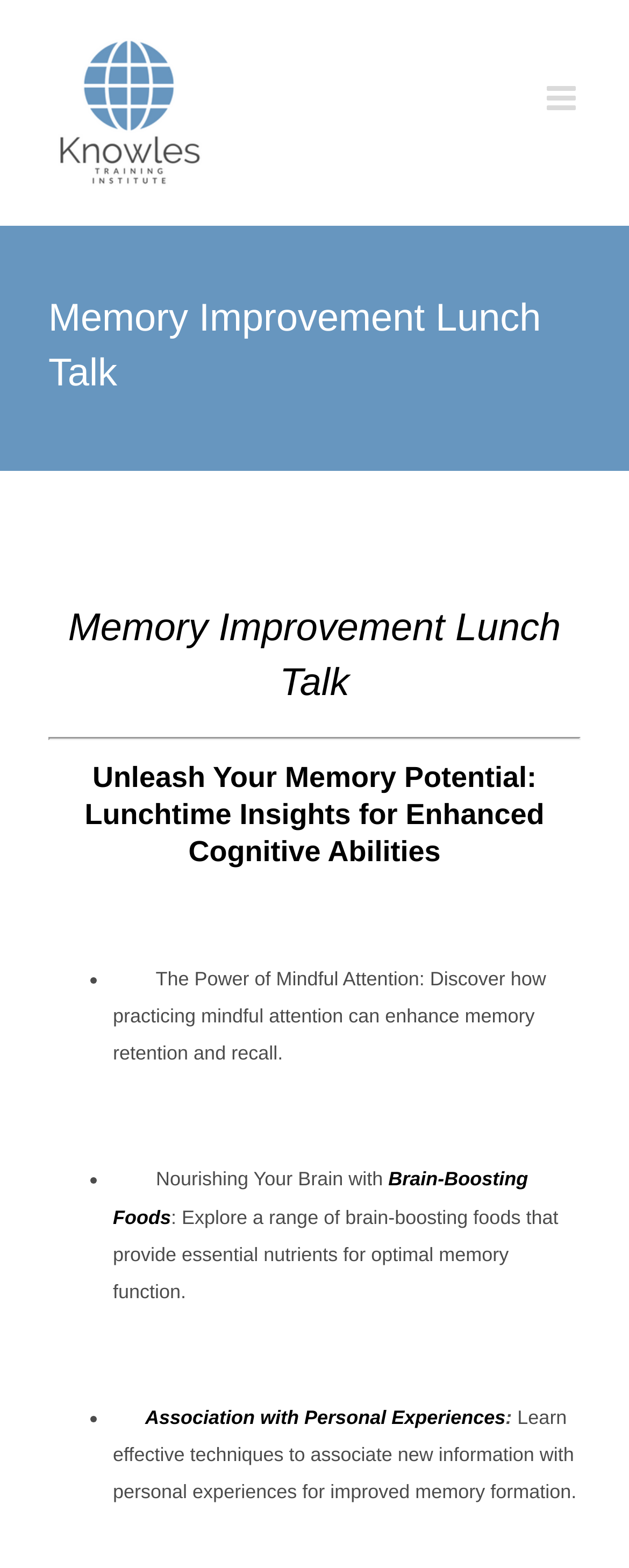How many list markers are there?
Using the visual information, answer the question in a single word or phrase.

3